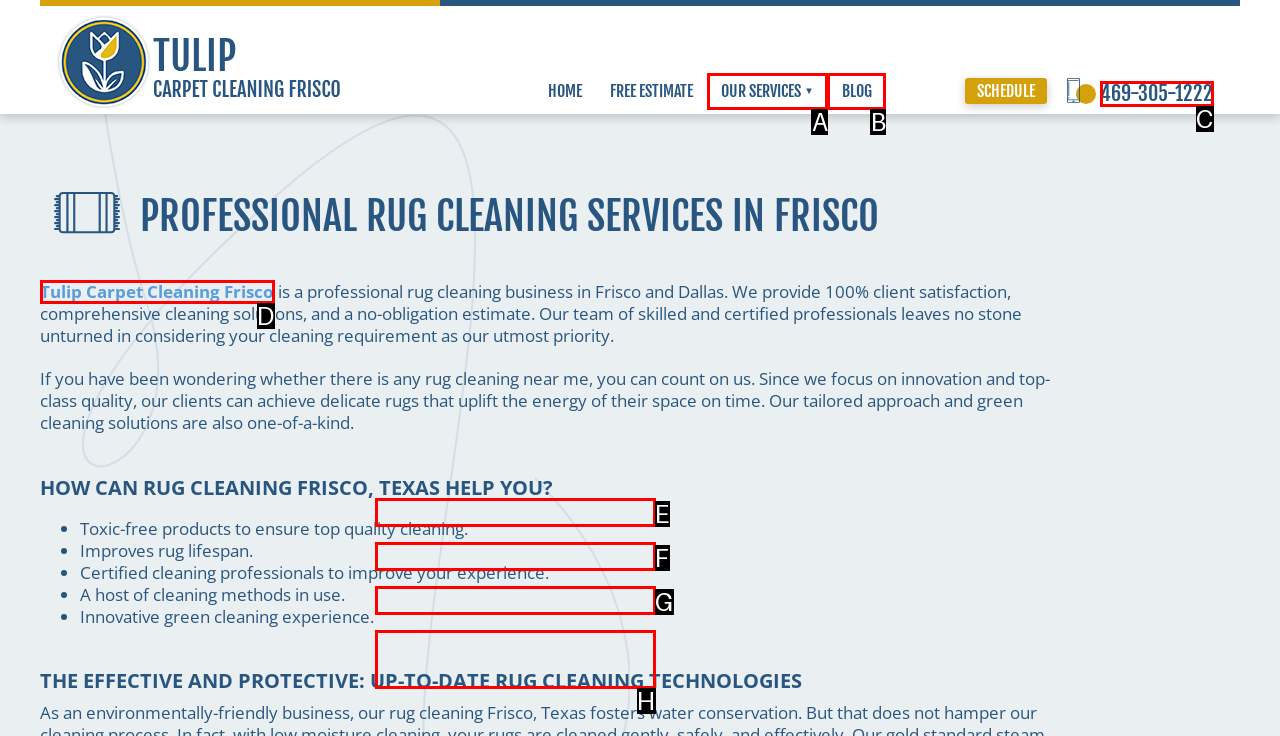Which HTML element fits the description: title="Informationsverbund Asyl & Migration"? Respond with the letter of the appropriate option directly.

None